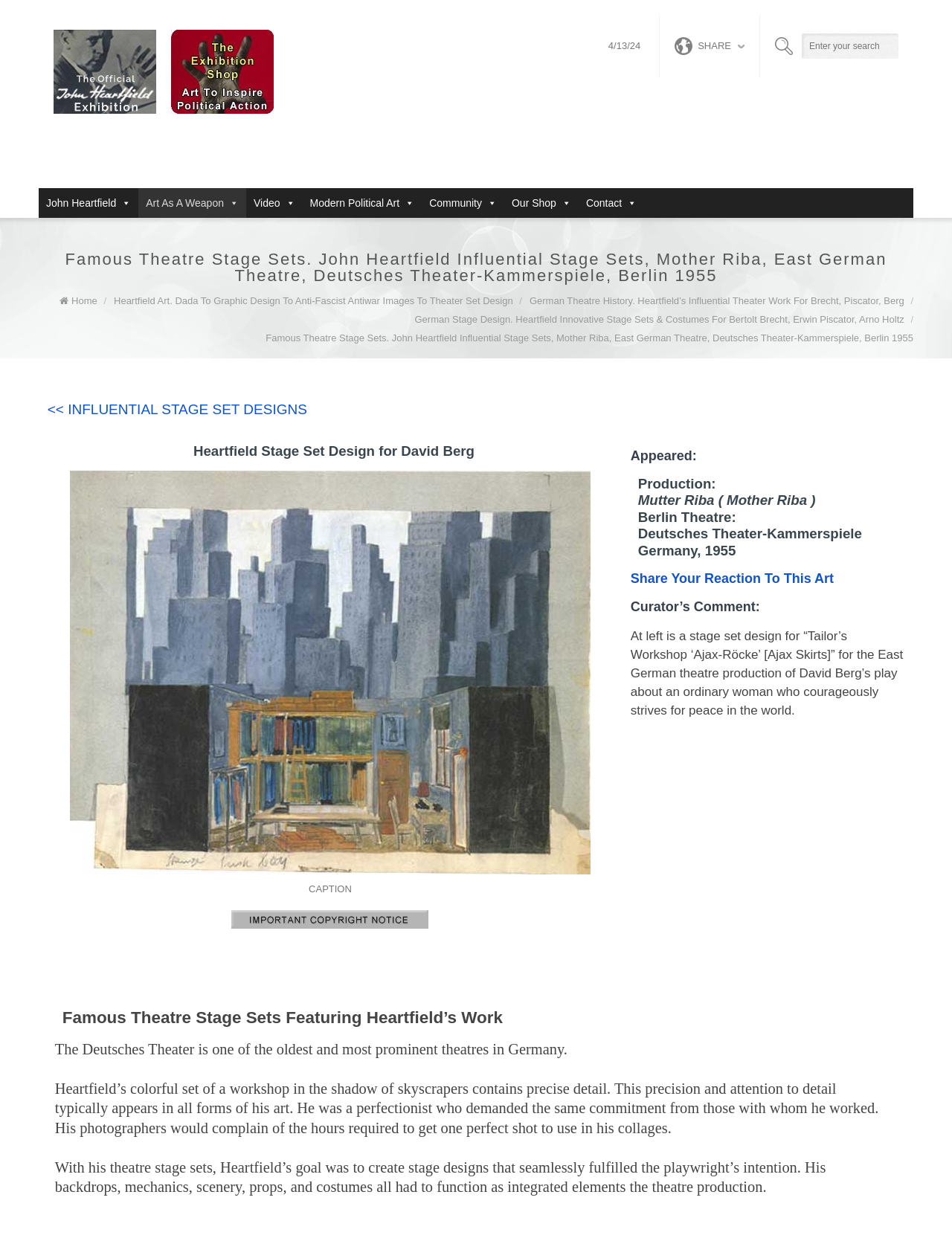Show the bounding box coordinates of the region that should be clicked to follow the instruction: "Explore John Heartfield's stage set designs."

[0.041, 0.203, 0.959, 0.229]